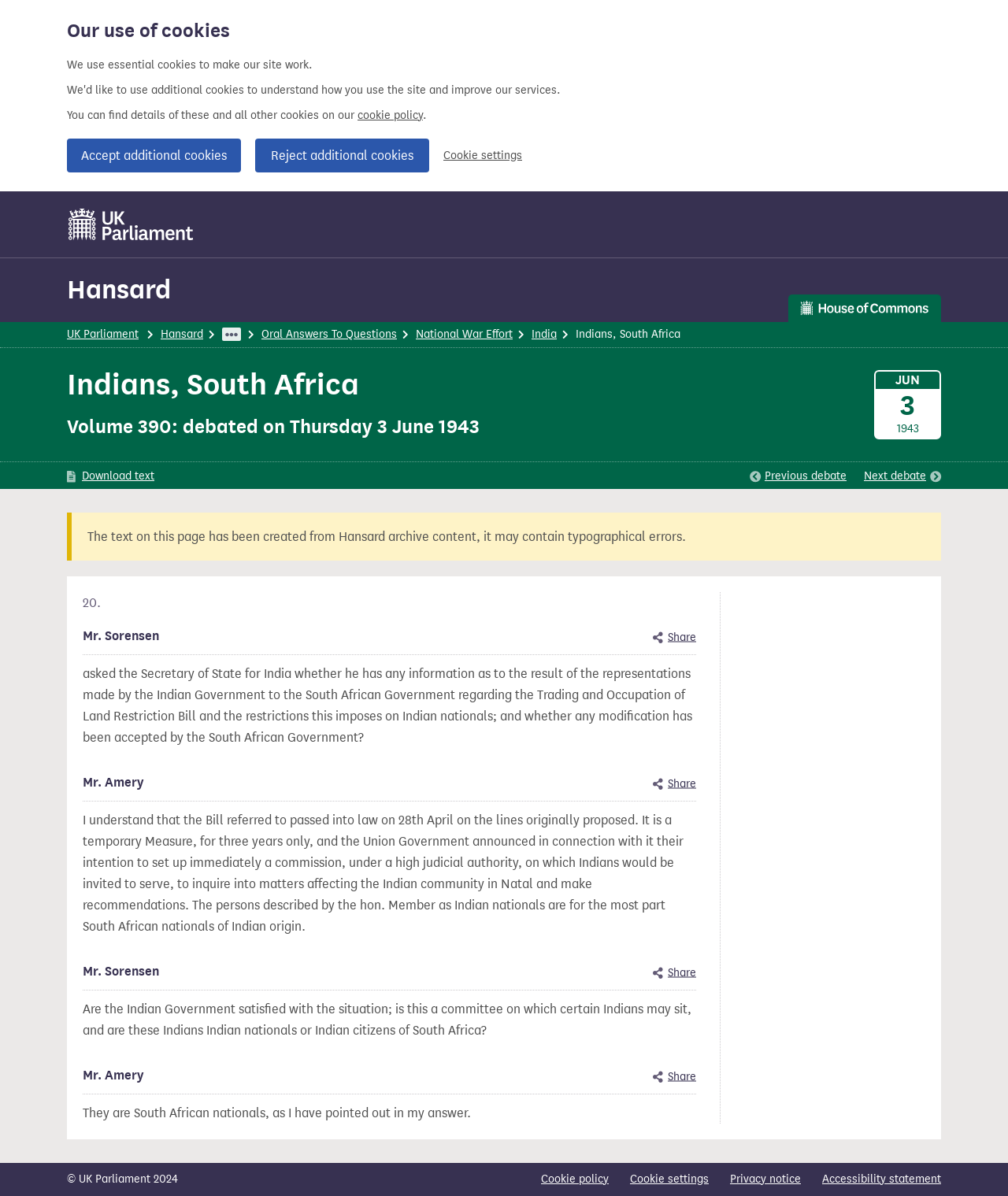Please identify the bounding box coordinates of the element that needs to be clicked to execute the following command: "View Hansard". Provide the bounding box using four float numbers between 0 and 1, formatted as [left, top, right, bottom].

[0.066, 0.229, 0.17, 0.256]